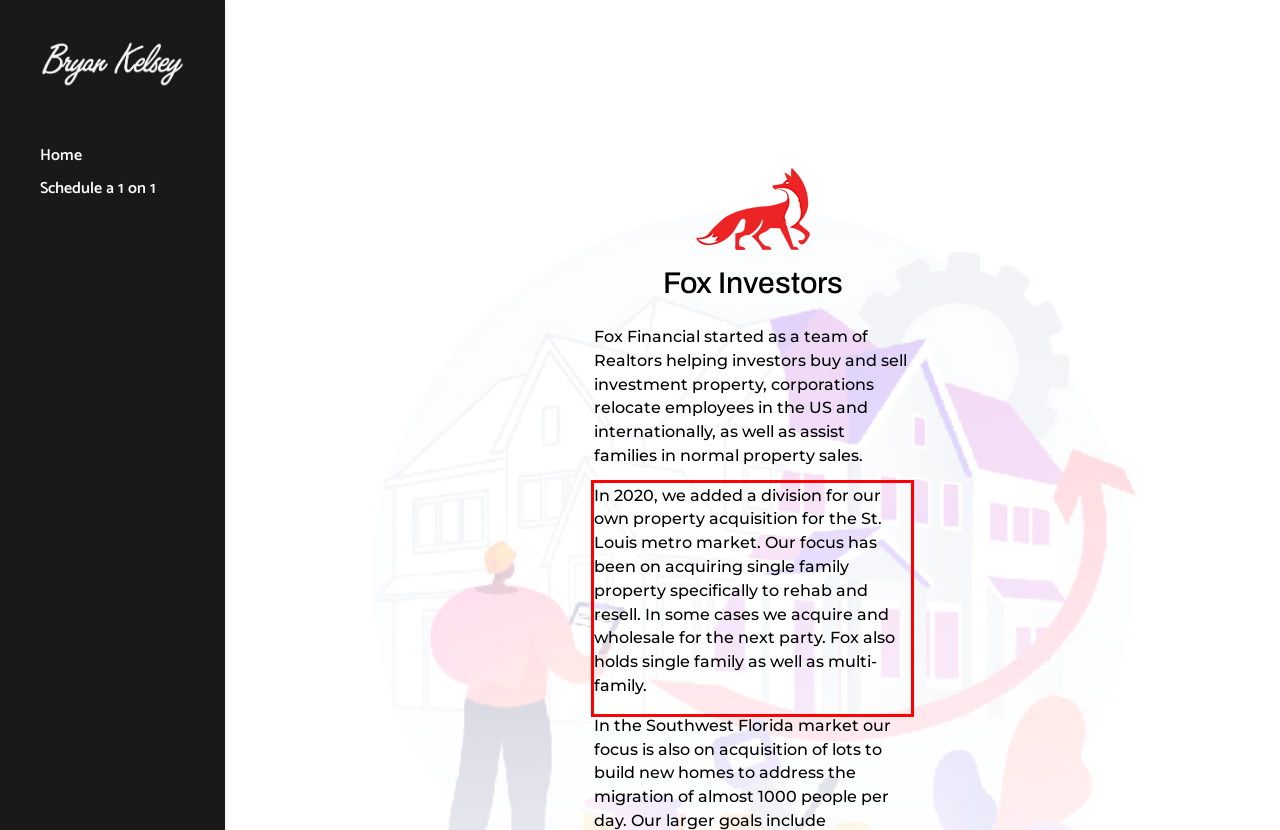Given a webpage screenshot with a red bounding box, perform OCR to read and deliver the text enclosed by the red bounding box.

In 2020, we added a division for our own property acquisition for the St. Louis metro market. Our focus has been on acquiring single family property specifically to rehab and resell. In some cases we acquire and wholesale for the next party. Fox also holds single family as well as multi-family.